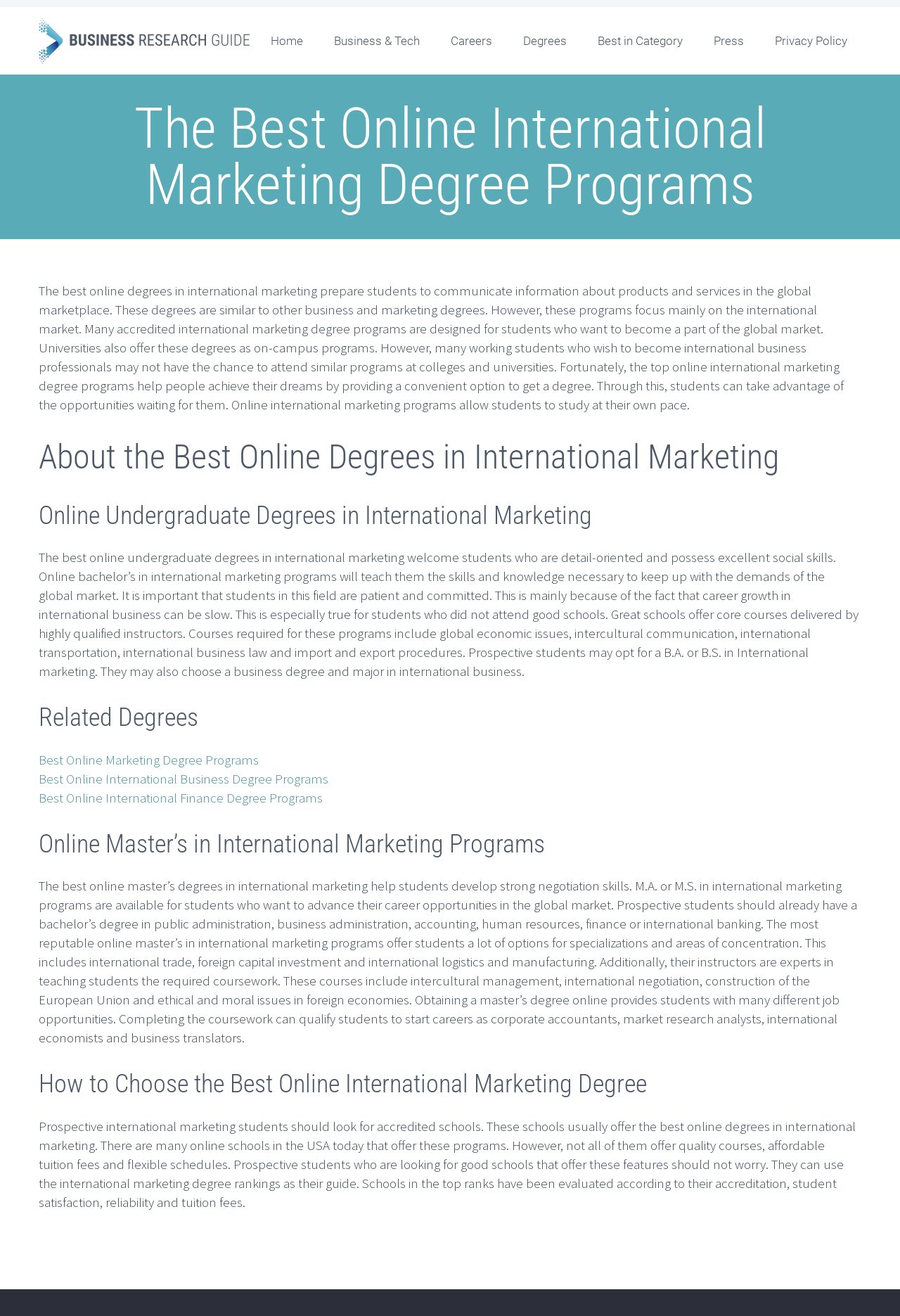Show the bounding box coordinates for the element that needs to be clicked to execute the following instruction: "Click on 'Persia Page'". Provide the coordinates in the form of four float numbers between 0 and 1, i.e., [left, top, right, bottom].

None